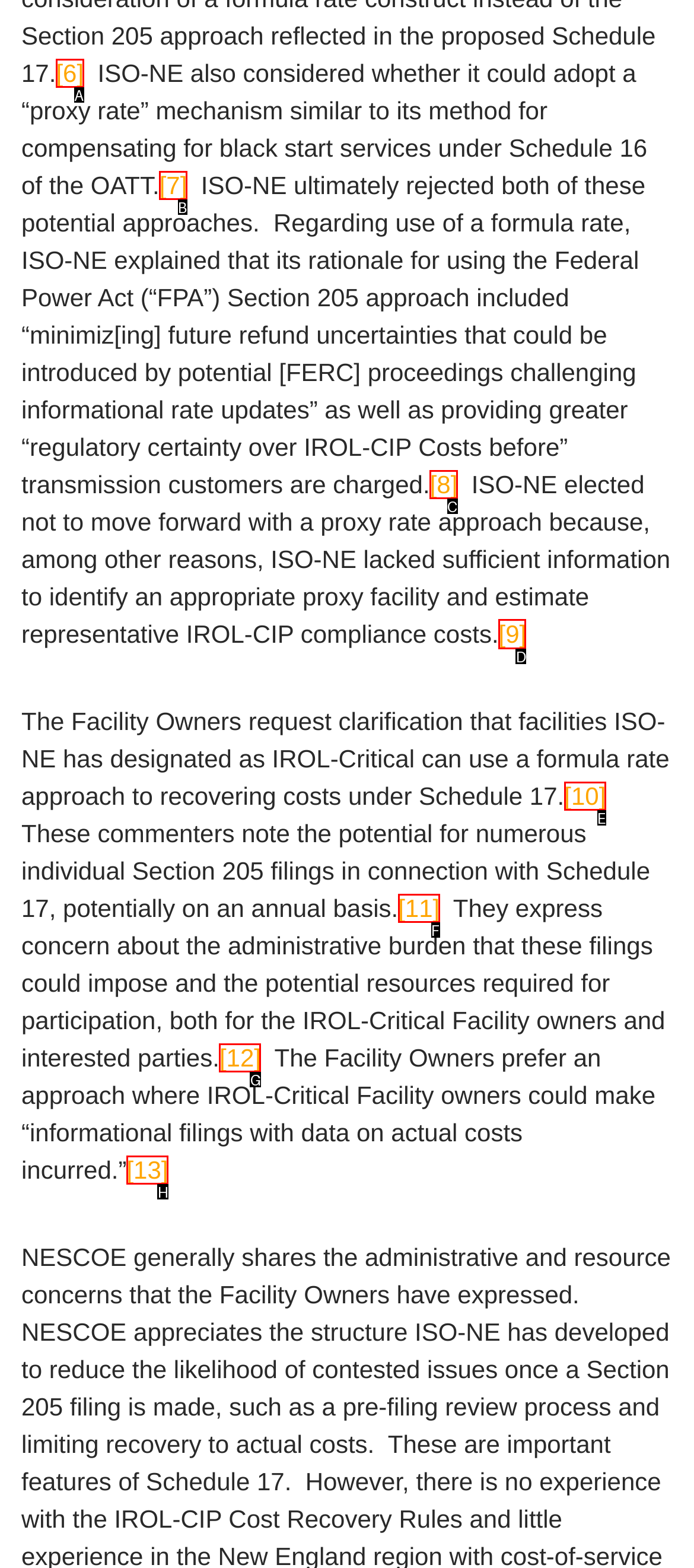Choose the letter of the element that should be clicked to complete the task: View the topic 'Adding refund for faction powerboost'
Answer with the letter from the possible choices.

None